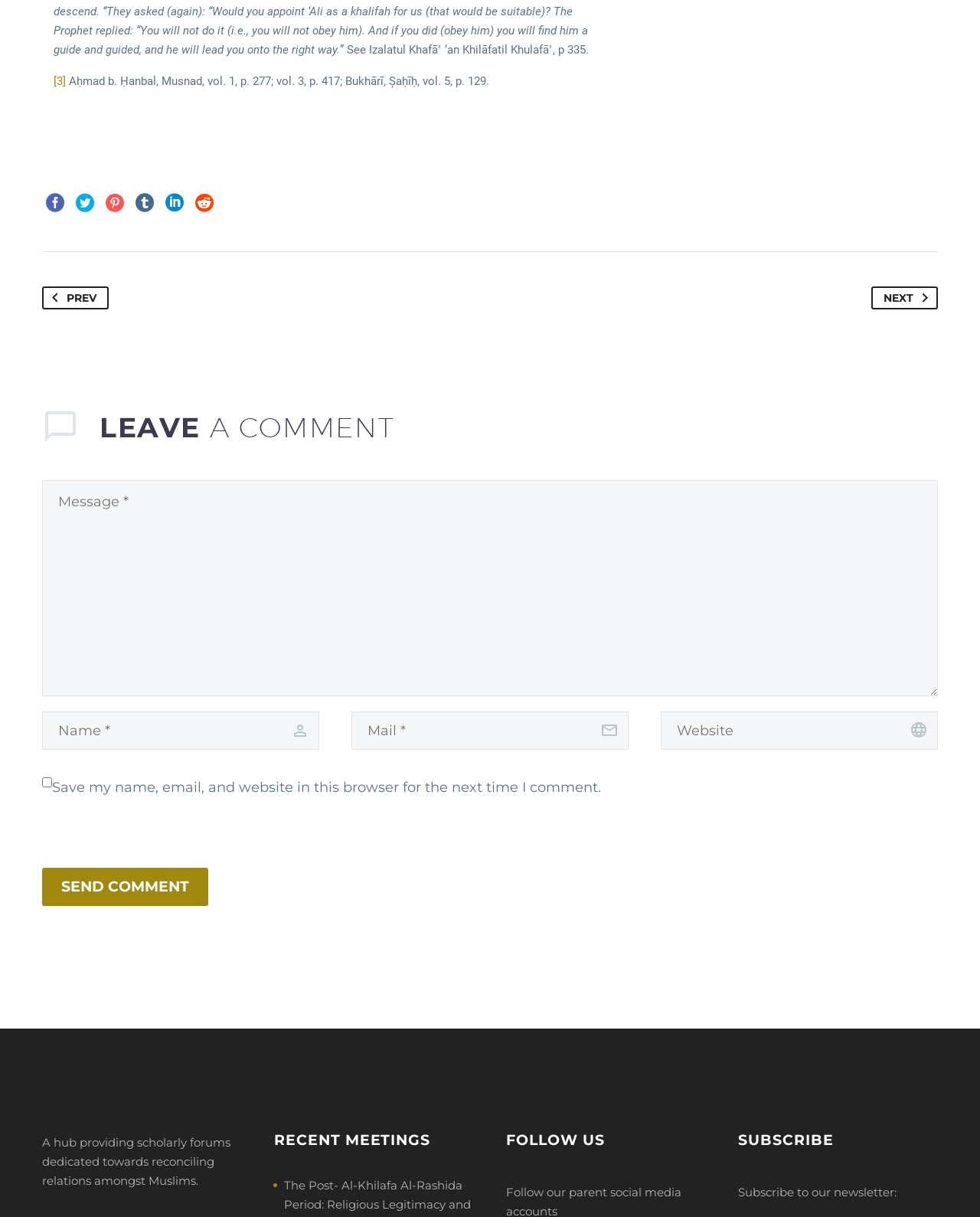Identify the bounding box coordinates of the region I need to click to complete this instruction: "Go to permalink".

None